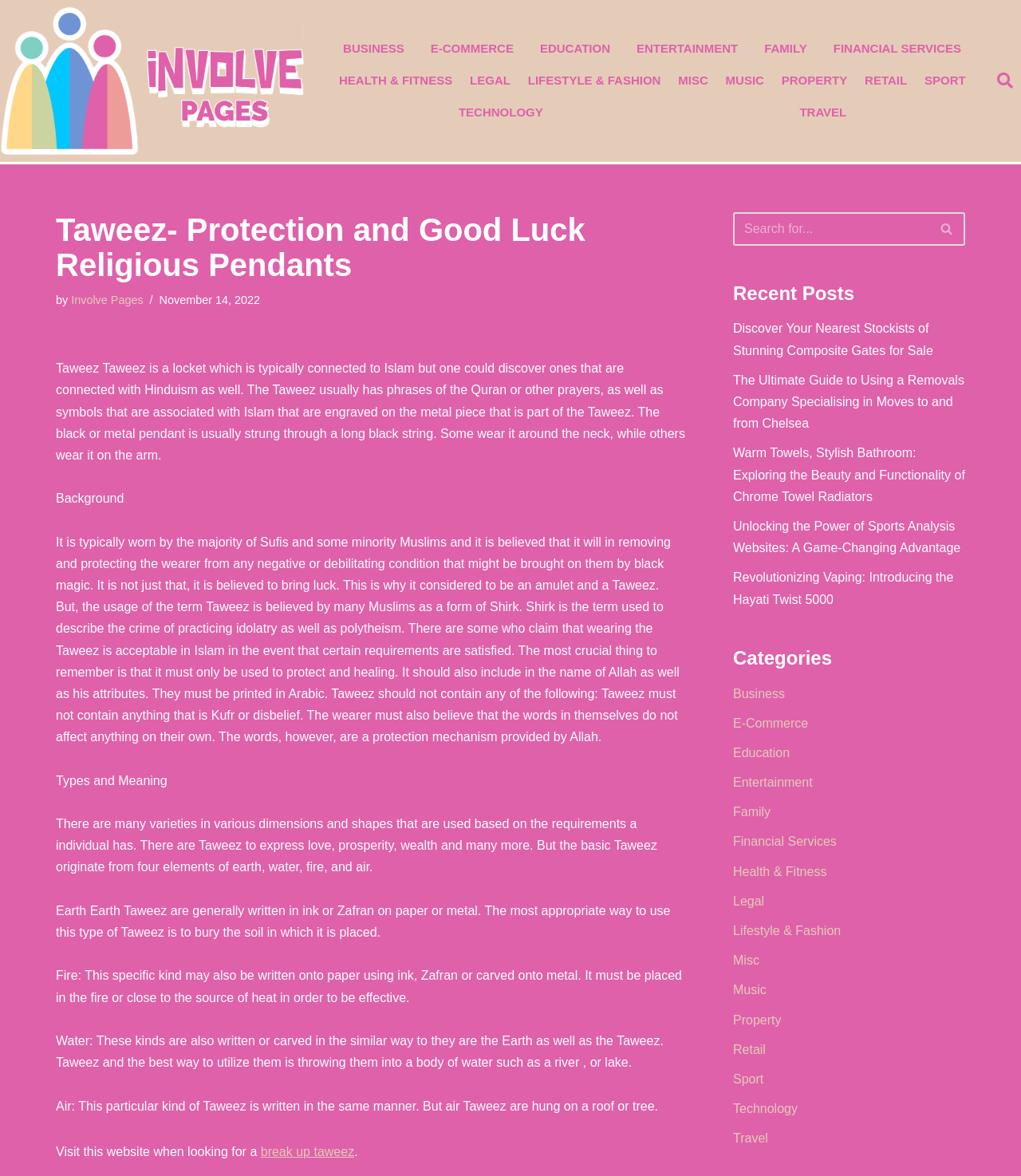Pinpoint the bounding box coordinates of the clickable area necessary to execute the following instruction: "Read about break up taweez". The coordinates should be given as four float numbers between 0 and 1, namely [left, top, right, bottom].

[0.255, 0.973, 0.347, 0.985]